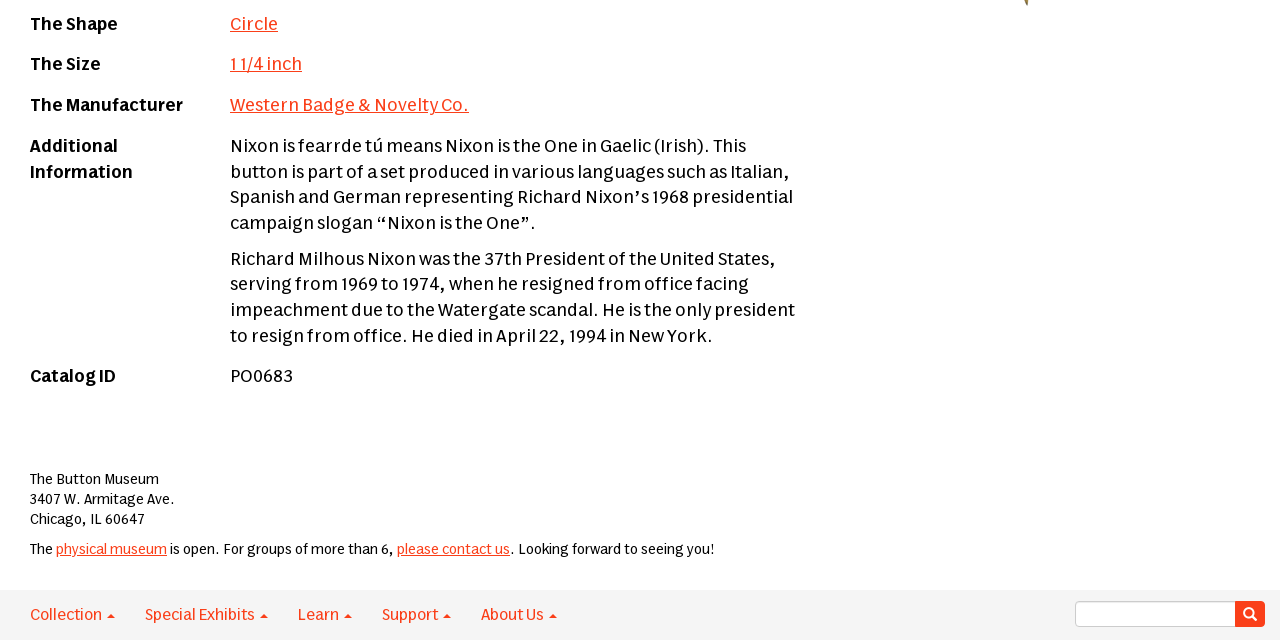Predict the bounding box coordinates of the UI element that matches this description: "Education". The coordinates should be in the format [left, top, right, bottom] with each value between 0 and 1.

None